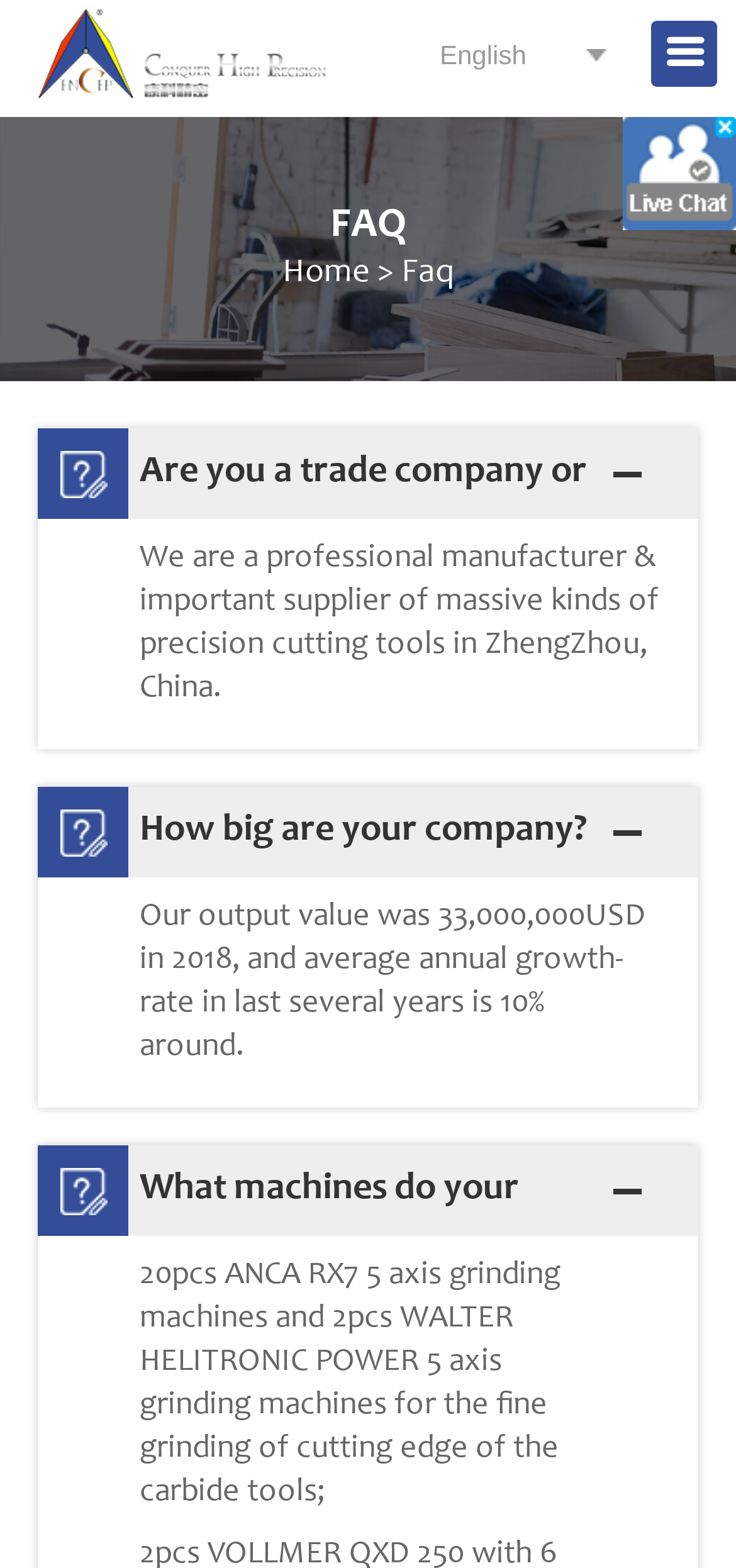Extract the bounding box coordinates for the described element: "English". The coordinates should be represented as four float numbers between 0 and 1: [left, top, right, bottom].

[0.597, 0.025, 0.715, 0.045]